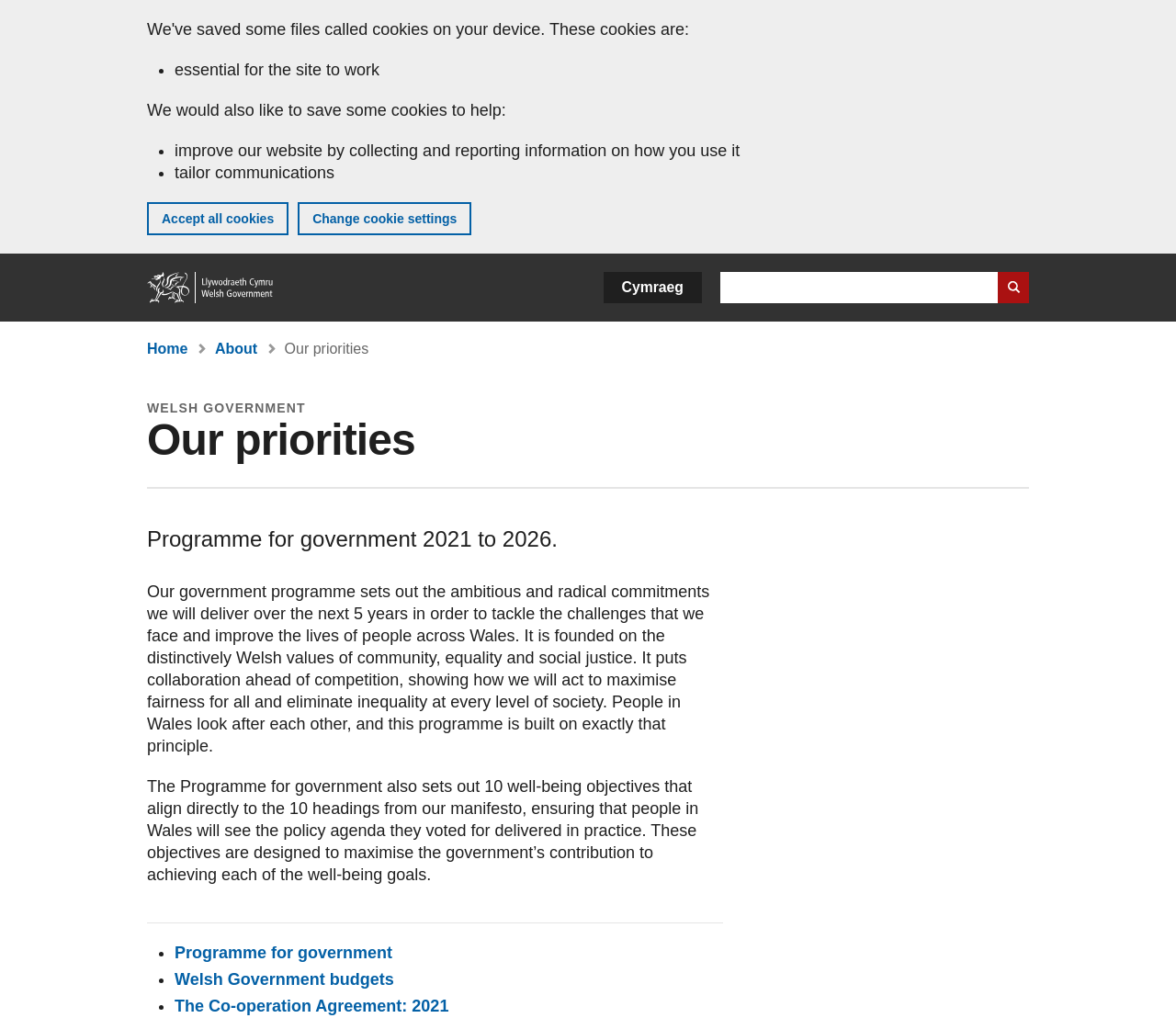Please locate the UI element described by "title="LinkedIn"" and provide its bounding box coordinates.

None